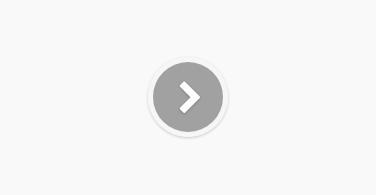Give a thorough description of the image, including any visible elements and their relationships.

The image displays a circular, grey button with a right-facing arrow icon at its center, indicating a navigation function. This design is commonly used to lead users to additional content or to prompt them to proceed to the next section of a webpage. In the context of the surrounding content, this button is associated with a link titled "Why Residential Proxies are a Web Scraper Must Have!", suggesting that clicking it will provide further information on this topic, emphasizing its importance in the realm of network security and online data scraping.